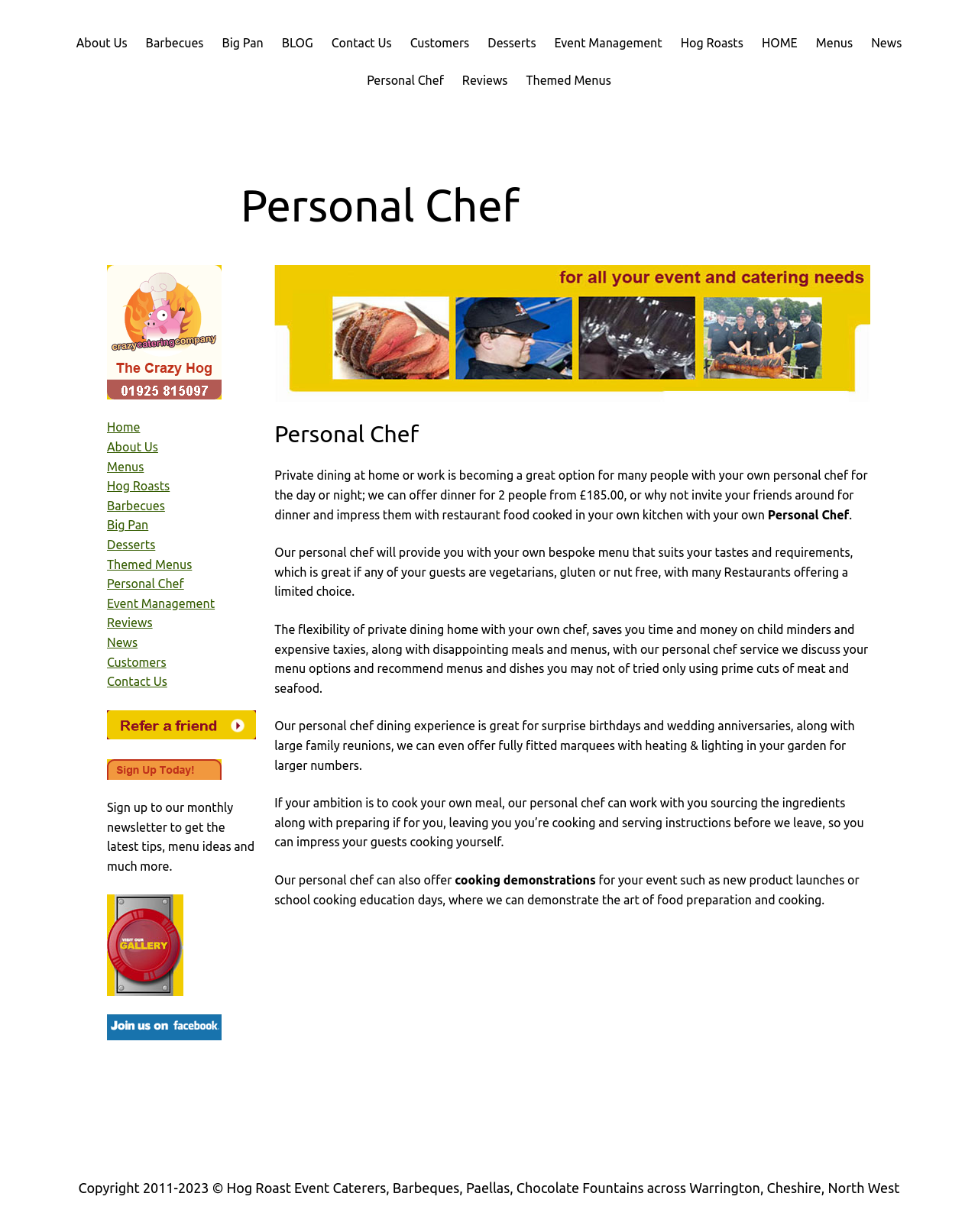Based on the element description Personal Chef, identify the bounding box of the UI element in the given webpage screenshot. The coordinates should be in the format (top-left x, top-left y, bottom-right x, bottom-right y) and must be between 0 and 1.

[0.375, 0.058, 0.454, 0.074]